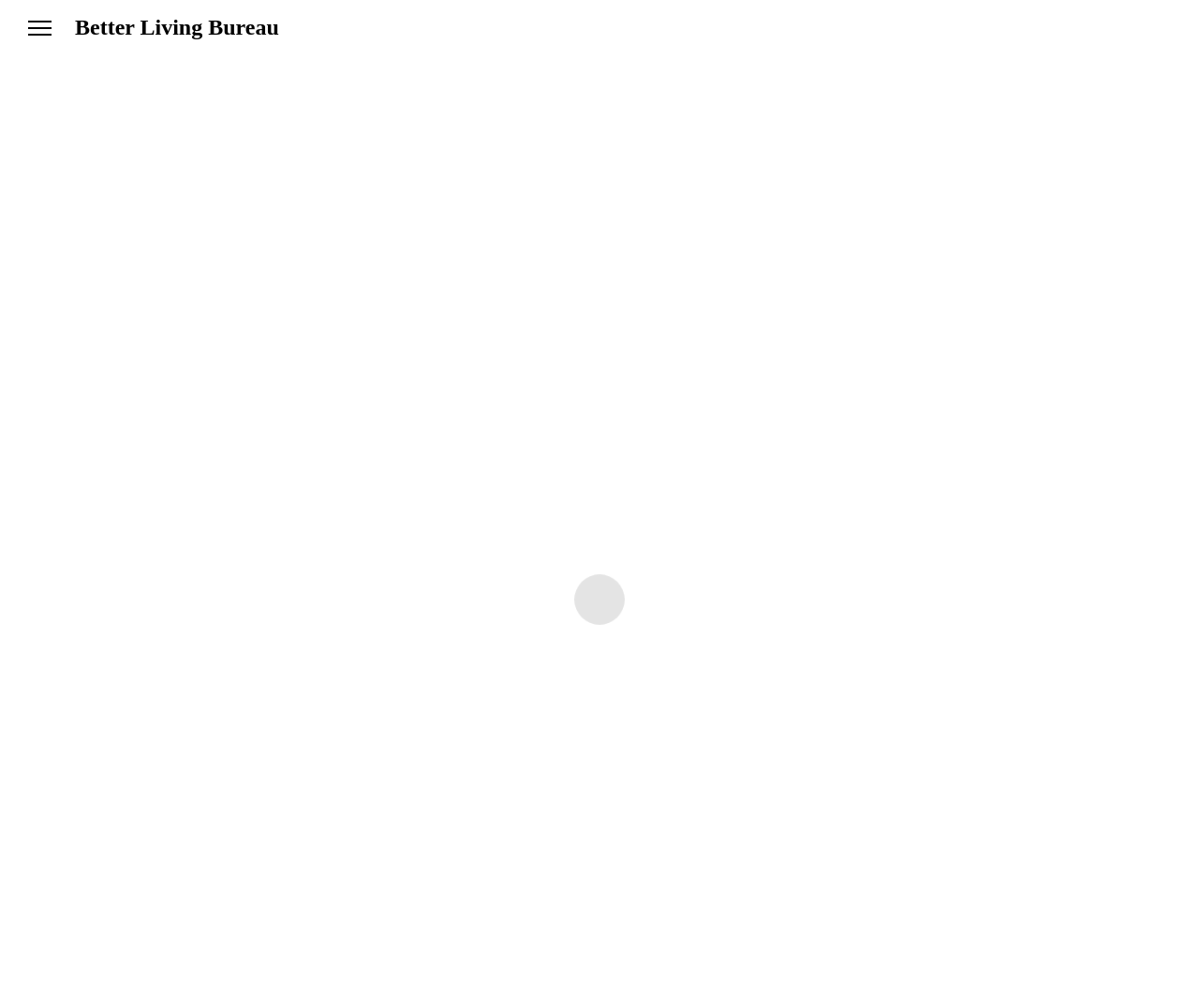Determine the bounding box coordinates of the UI element described by: "Kö-Bogen II, Düsseldorf, Germany".

[0.023, 0.887, 0.29, 0.914]